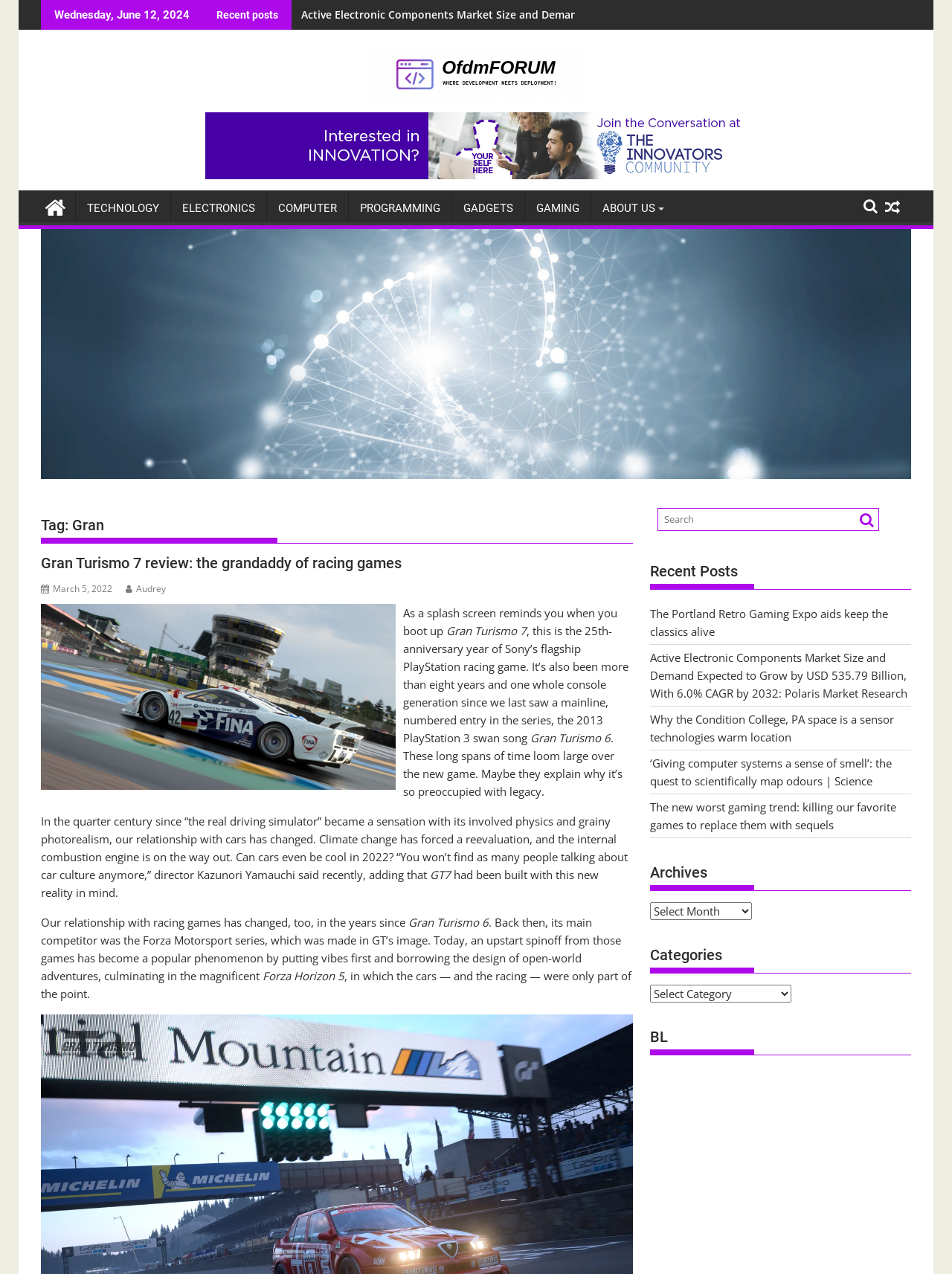Find the bounding box coordinates of the clickable element required to execute the following instruction: "Click Send Message". Provide the coordinates as four float numbers between 0 and 1, i.e., [left, top, right, bottom].

None